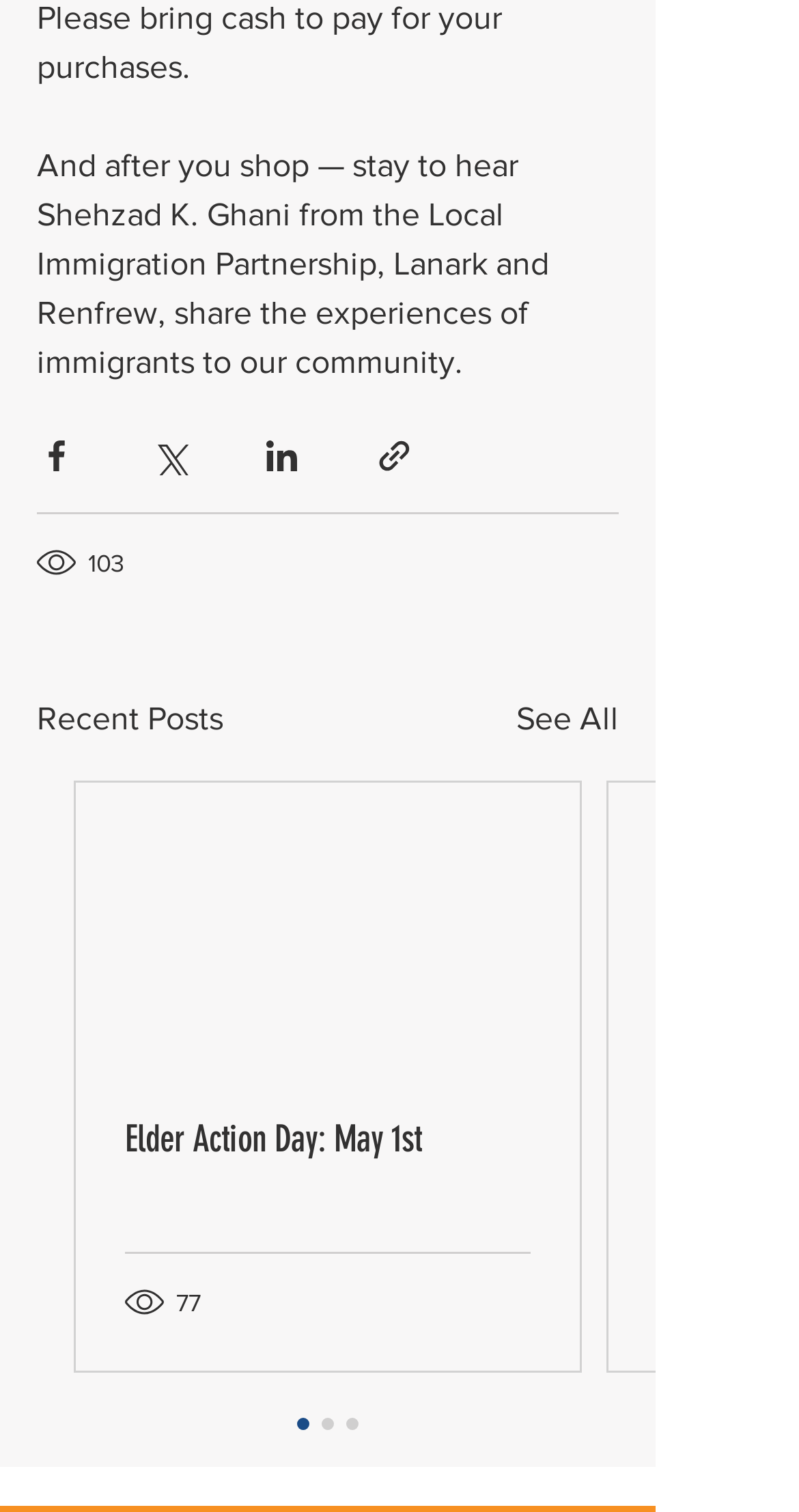What is the topic of the event mentioned?
Craft a detailed and extensive response to the question.

The webpage mentions 'Shehzad K. Ghani from the Local Immigration Partnership, Lanark and Renfrew, share the experiences of immigrants to our community', indicating that the event is related to immigrant experiences.